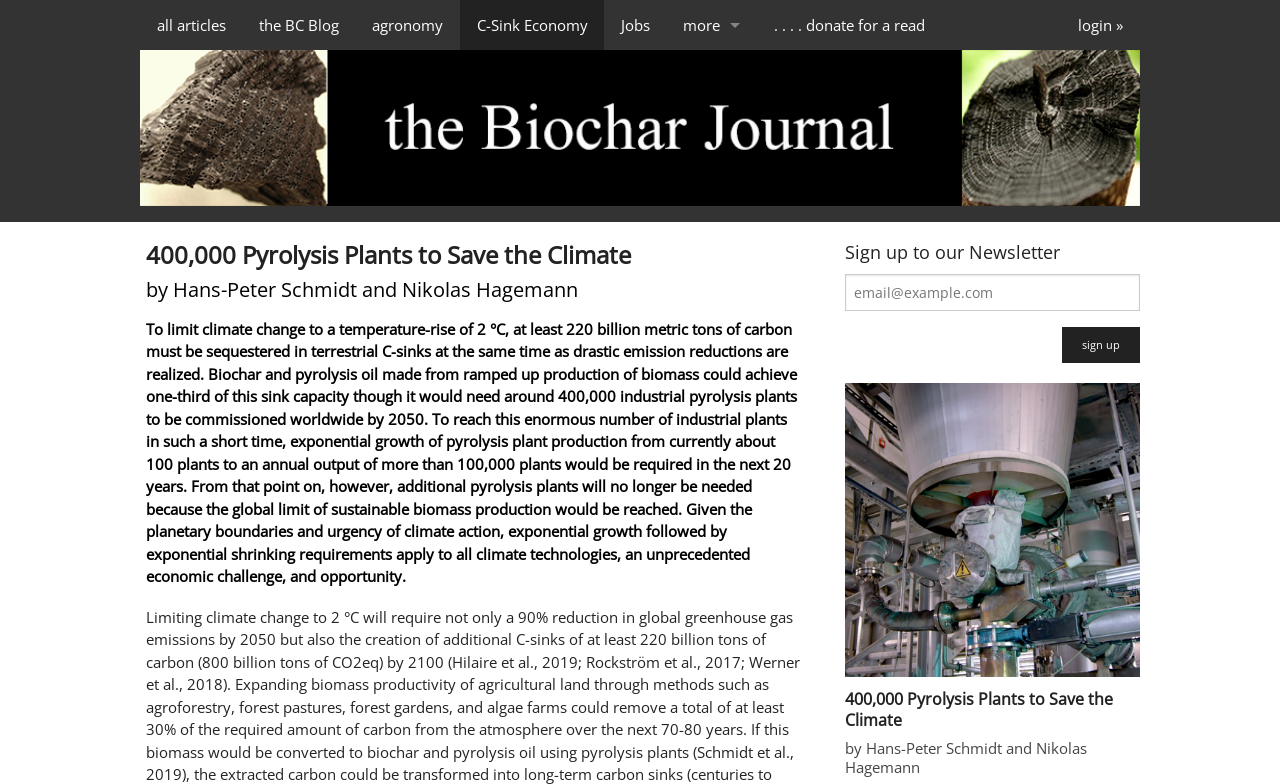Identify the bounding box coordinates of the specific part of the webpage to click to complete this instruction: "sign up to the newsletter".

[0.83, 0.417, 0.891, 0.463]